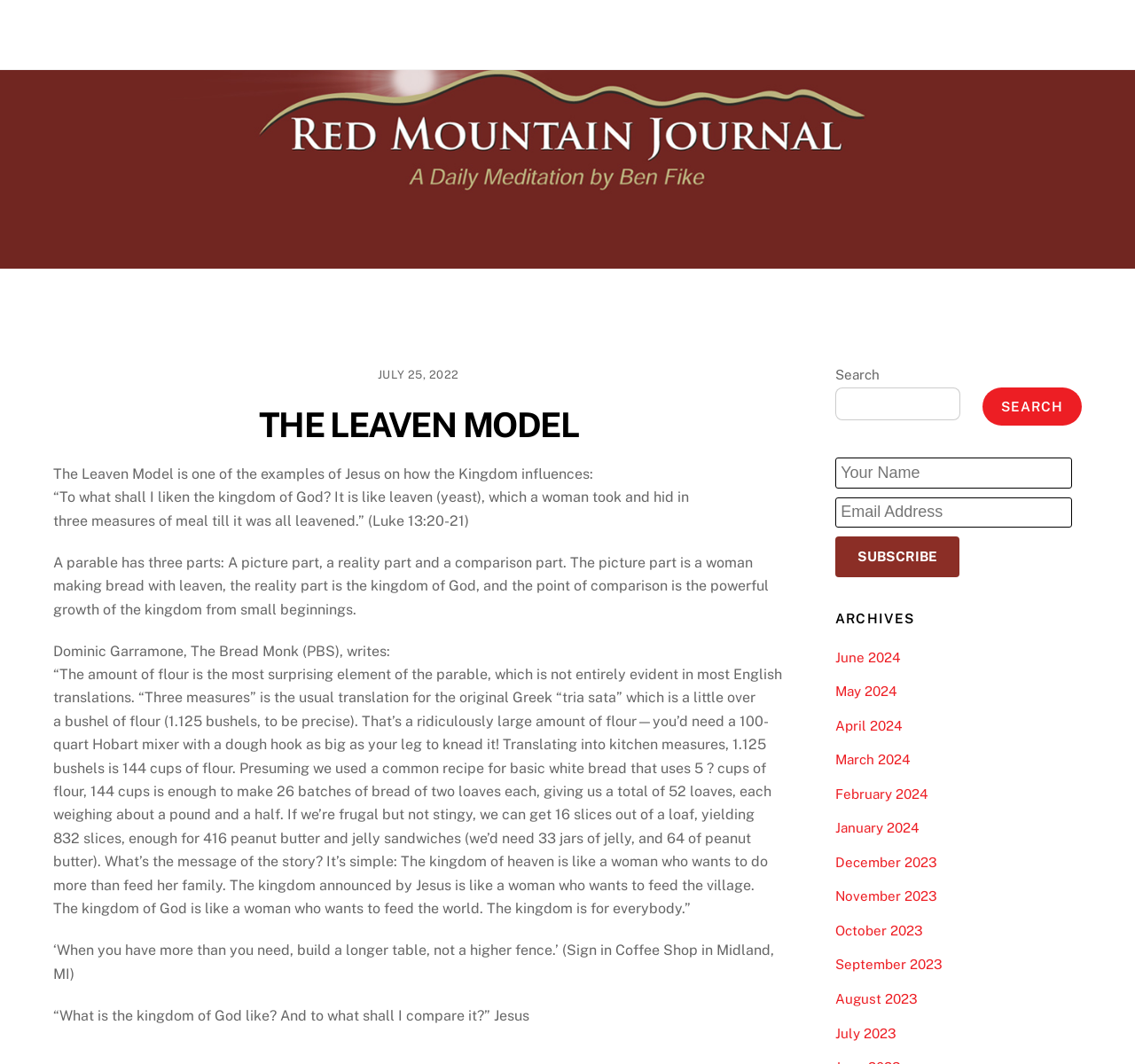Describe all the significant parts and information present on the webpage.

This webpage is about the Leaven Model, an example of Jesus' teachings on the Kingdom of God. At the top, there are four links: "Home", "About Us", "About Our Journal", and "Contact", aligned horizontally across the page. Below these links, there is a main article section that takes up most of the page.

In the article section, there is a time stamp "JULY 25, 2022" at the top, followed by a heading "THE LEAVEN MODEL". Below the heading, there is a link to the same title, and then a series of paragraphs explaining the Leaven Model. The text describes the parable of the Kingdom of God, comparing it to a woman making bread with leaven, and explains the significance of the large amount of flour used in the parable.

The article also includes a quote from Dominic Garramone, the Bread Monk, discussing the implications of the parable, and another quote from a sign in a coffee shop in Midland, MI. At the very bottom of the article section, there is a sentence "“What is the kingdom of God like? And to what shall I compare it?” Jesus\xa0'.

On the right side of the page, there is a search bar with a button labeled "SEARCH". Below the search bar, there are fields to enter "Your Name" and "Email Address", followed by a "SUBSCRIBE" link. Further down, there is a heading "ARCHIVES" with a list of links to different months, from June 2024 to July 2023.